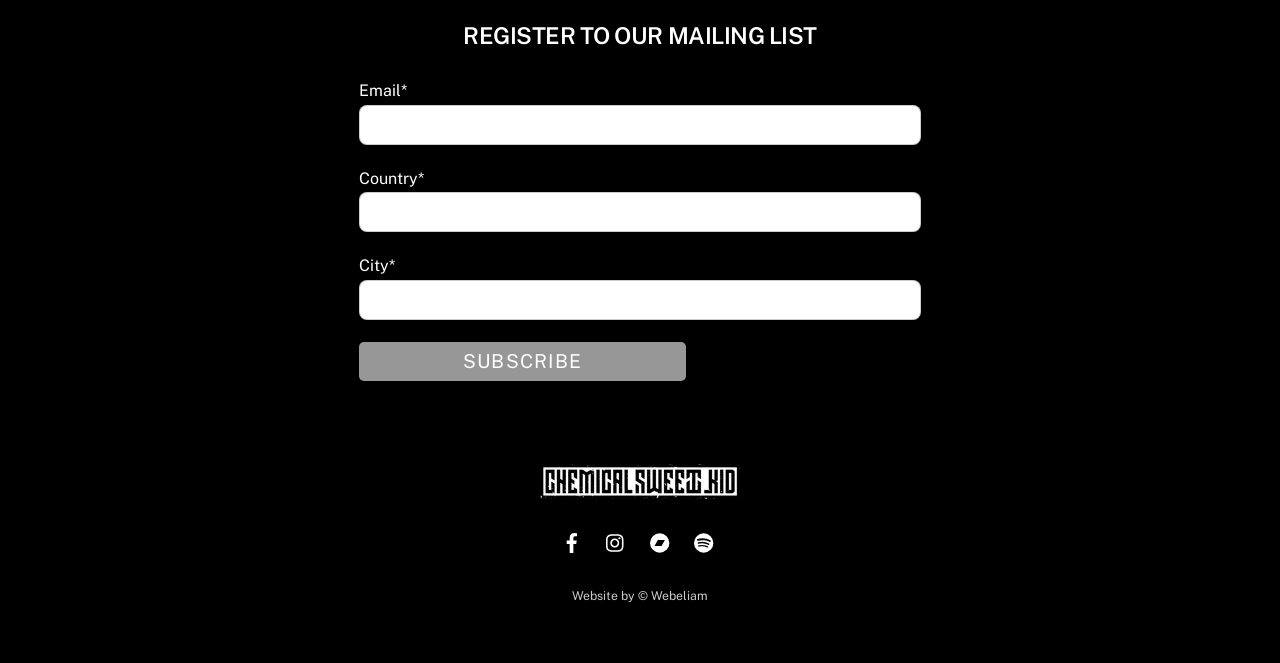Please identify the bounding box coordinates of the element I should click to complete this instruction: 'Input city'. The coordinates should be given as four float numbers between 0 and 1, like this: [left, top, right, bottom].

[0.281, 0.422, 0.719, 0.482]